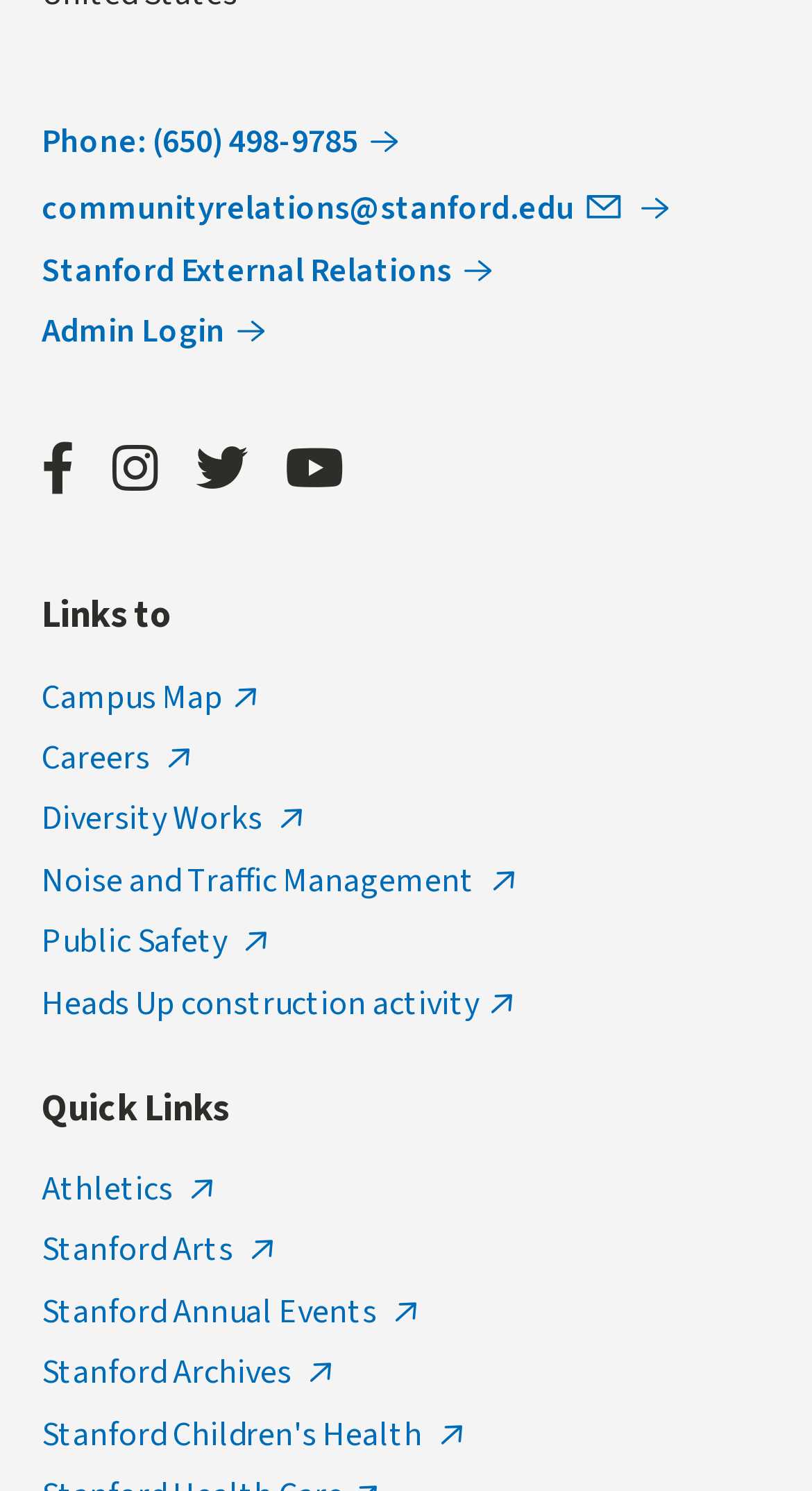What type of links are in the 'footer primary nav' section?
Look at the webpage screenshot and answer the question with a detailed explanation.

The 'footer primary nav' section contains links with the '(link is external)' text, indicating that they are external links to other websites or resources.